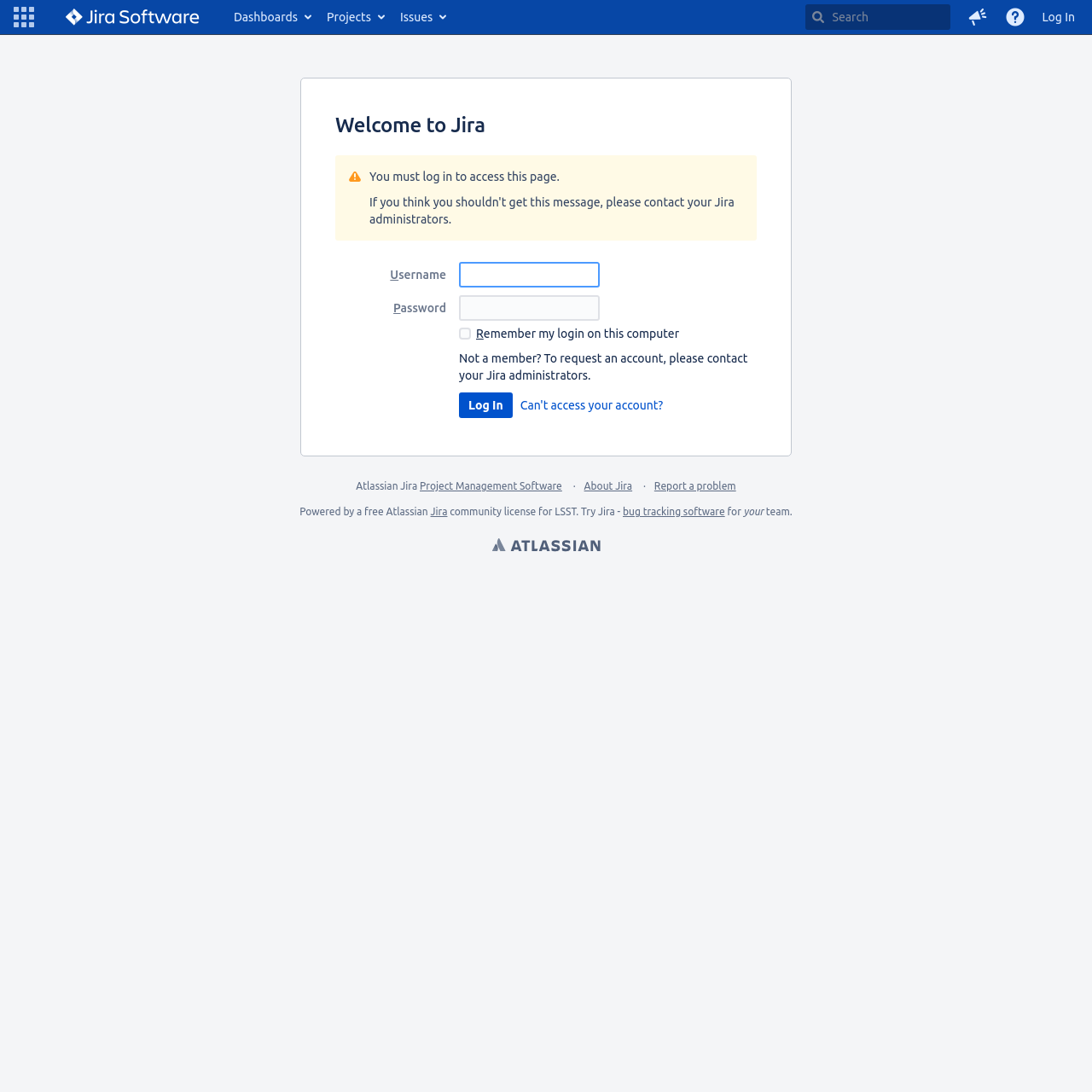Ascertain the bounding box coordinates for the UI element detailed here: "Projects". The coordinates should be provided as [left, top, right, bottom] with each value being a float between 0 and 1.

[0.291, 0.0, 0.359, 0.031]